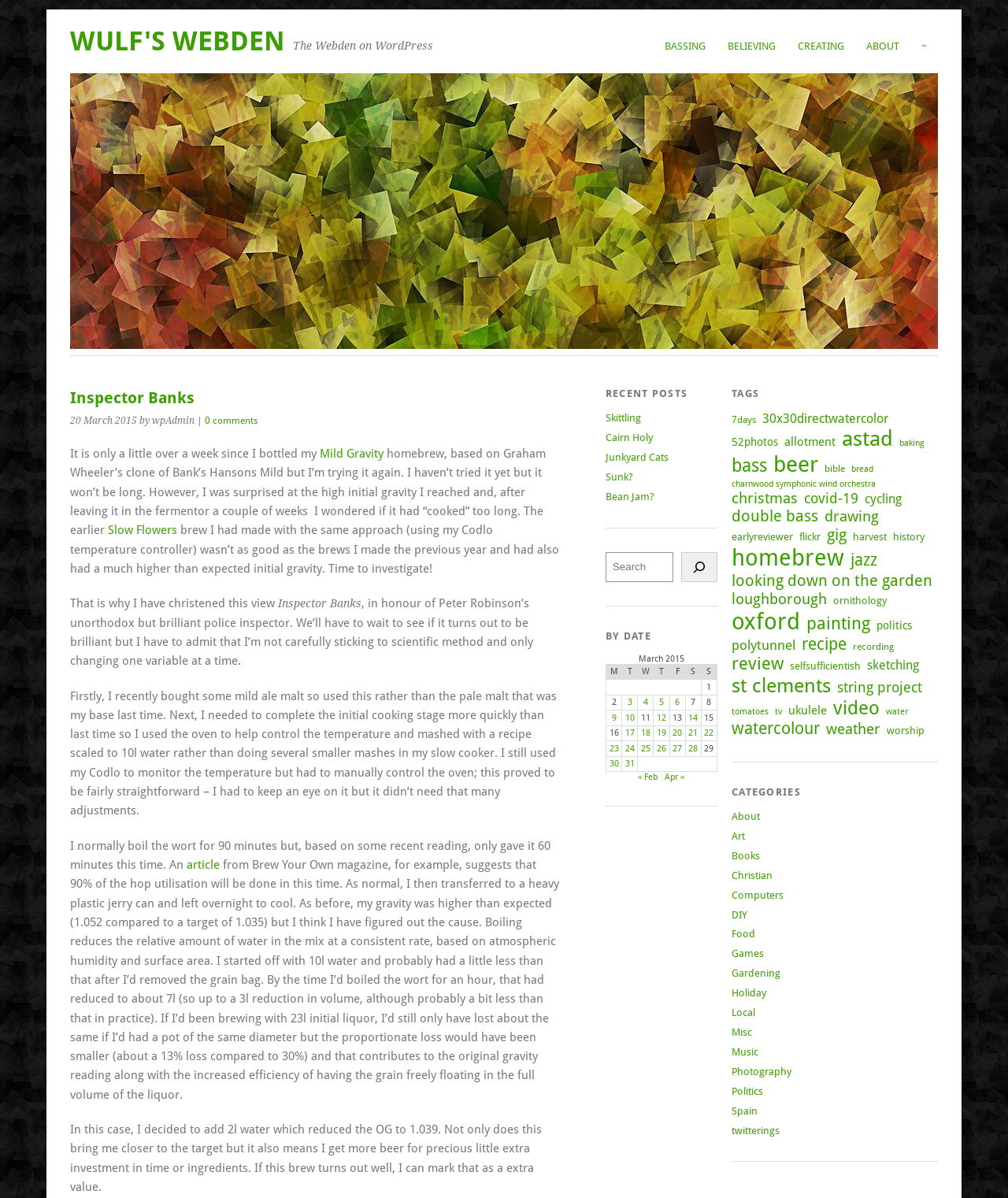Determine the coordinates of the bounding box that should be clicked to complete the instruction: "Click on the 'Skittling' link". The coordinates should be represented by four float numbers between 0 and 1: [left, top, right, bottom].

[0.601, 0.344, 0.636, 0.354]